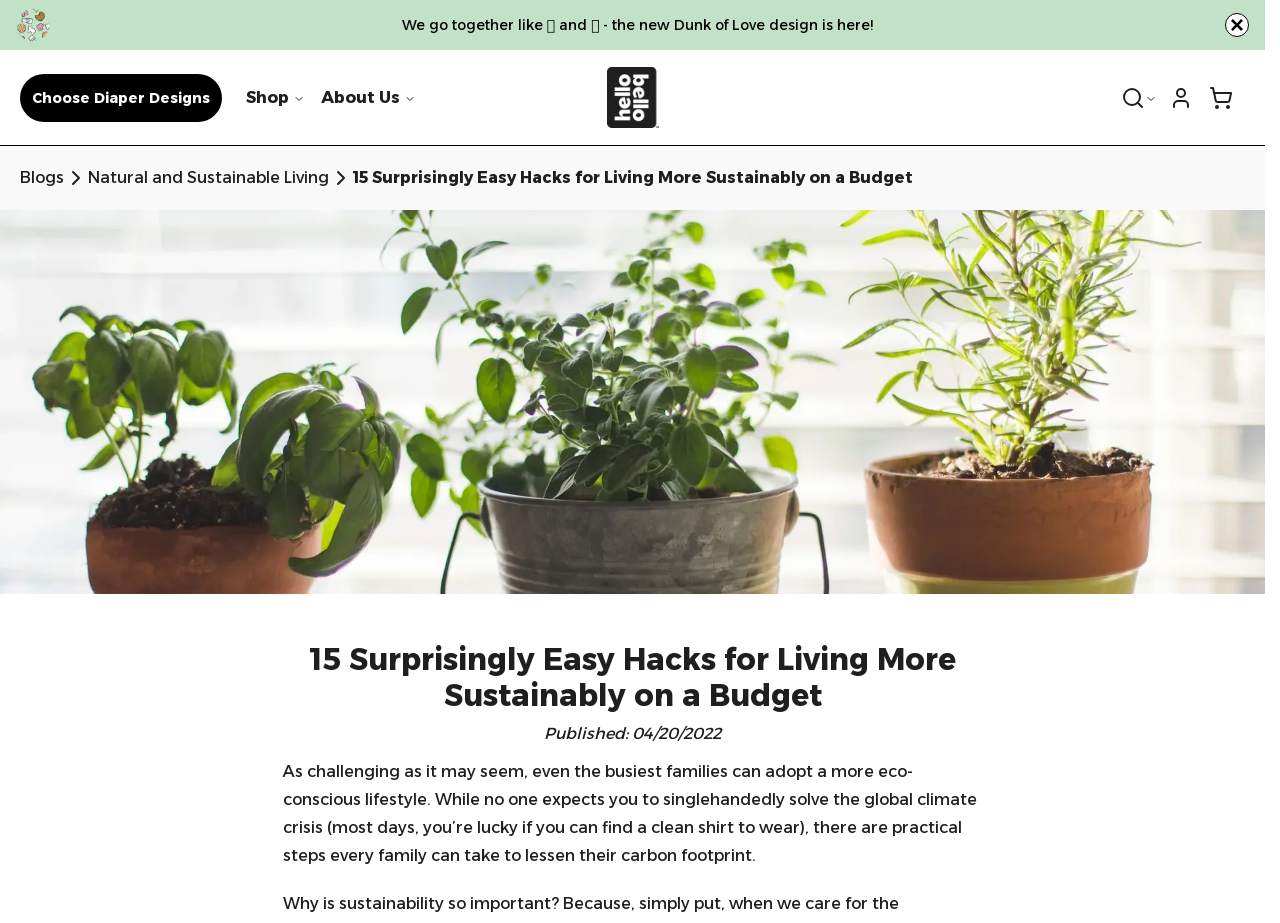Can you specify the bounding box coordinates for the region that should be clicked to fulfill this instruction: "Go to 'Natural and Sustainable Living'".

[0.069, 0.18, 0.257, 0.206]